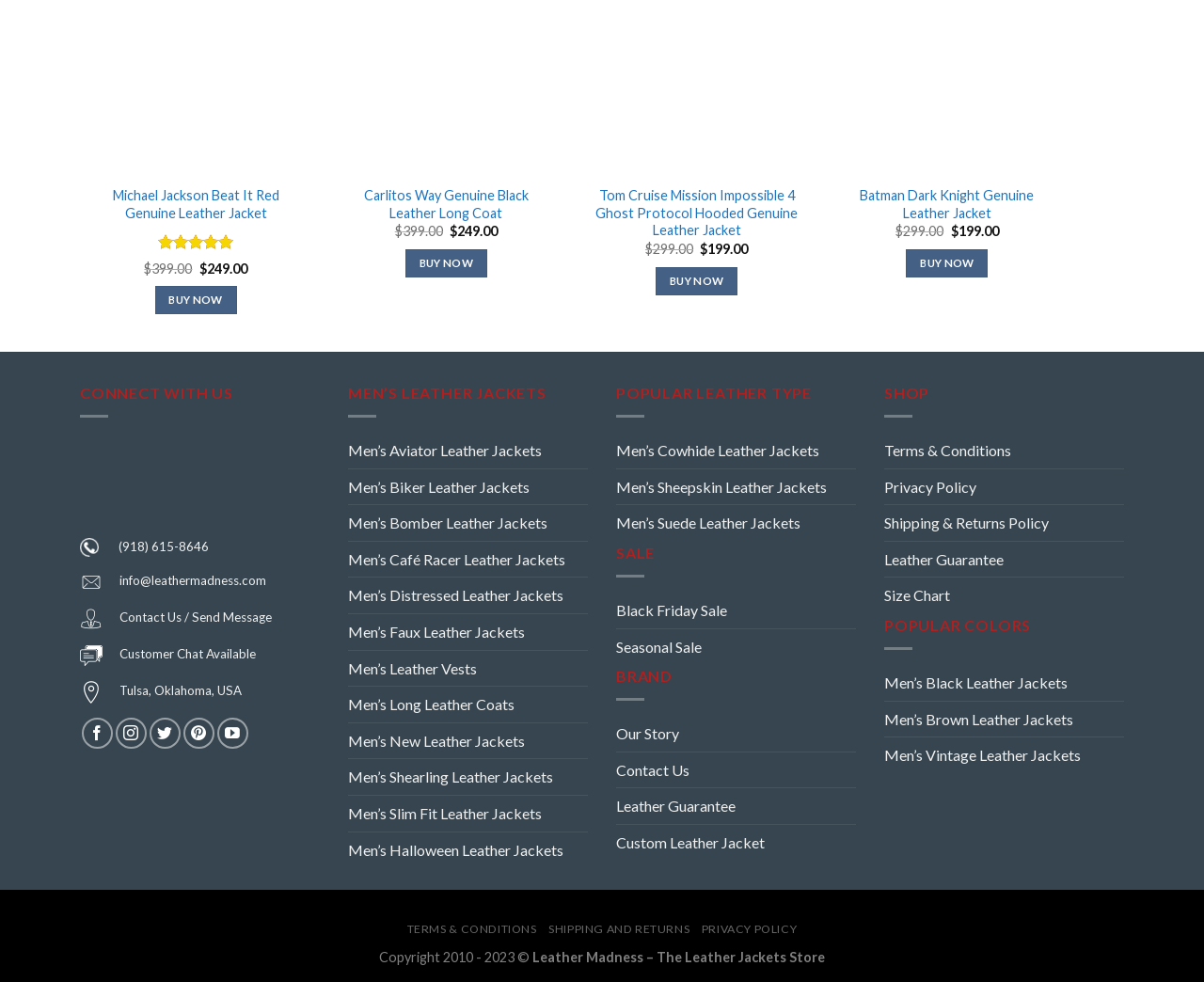Locate the bounding box coordinates of the segment that needs to be clicked to meet this instruction: "Select options for 'Carlitos Way Genuine Black Leather Long Coat'".

[0.337, 0.254, 0.405, 0.282]